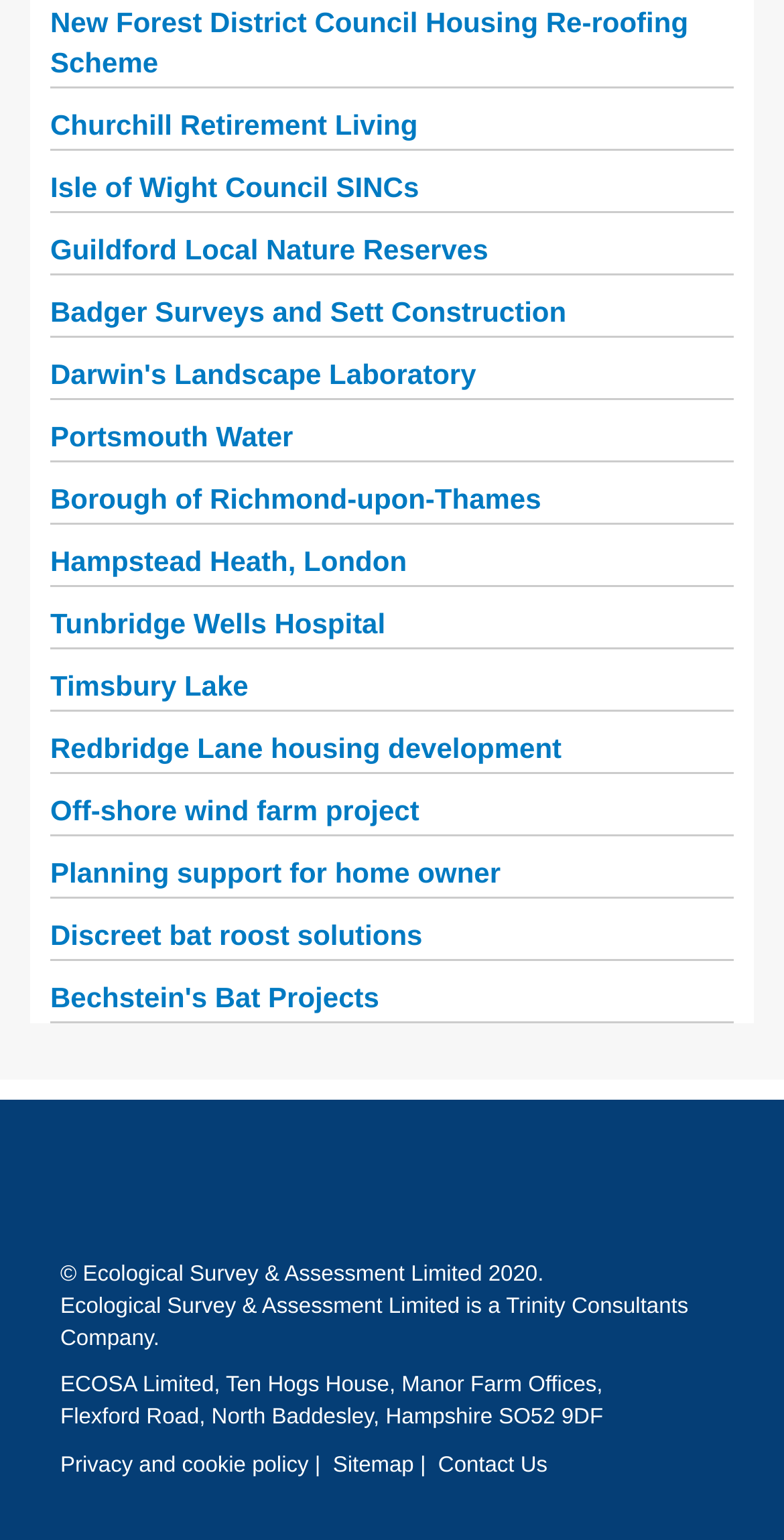Please specify the bounding box coordinates of the clickable region necessary for completing the following instruction: "Learn about Darwin's Landscape Laboratory". The coordinates must consist of four float numbers between 0 and 1, i.e., [left, top, right, bottom].

[0.064, 0.233, 0.607, 0.254]